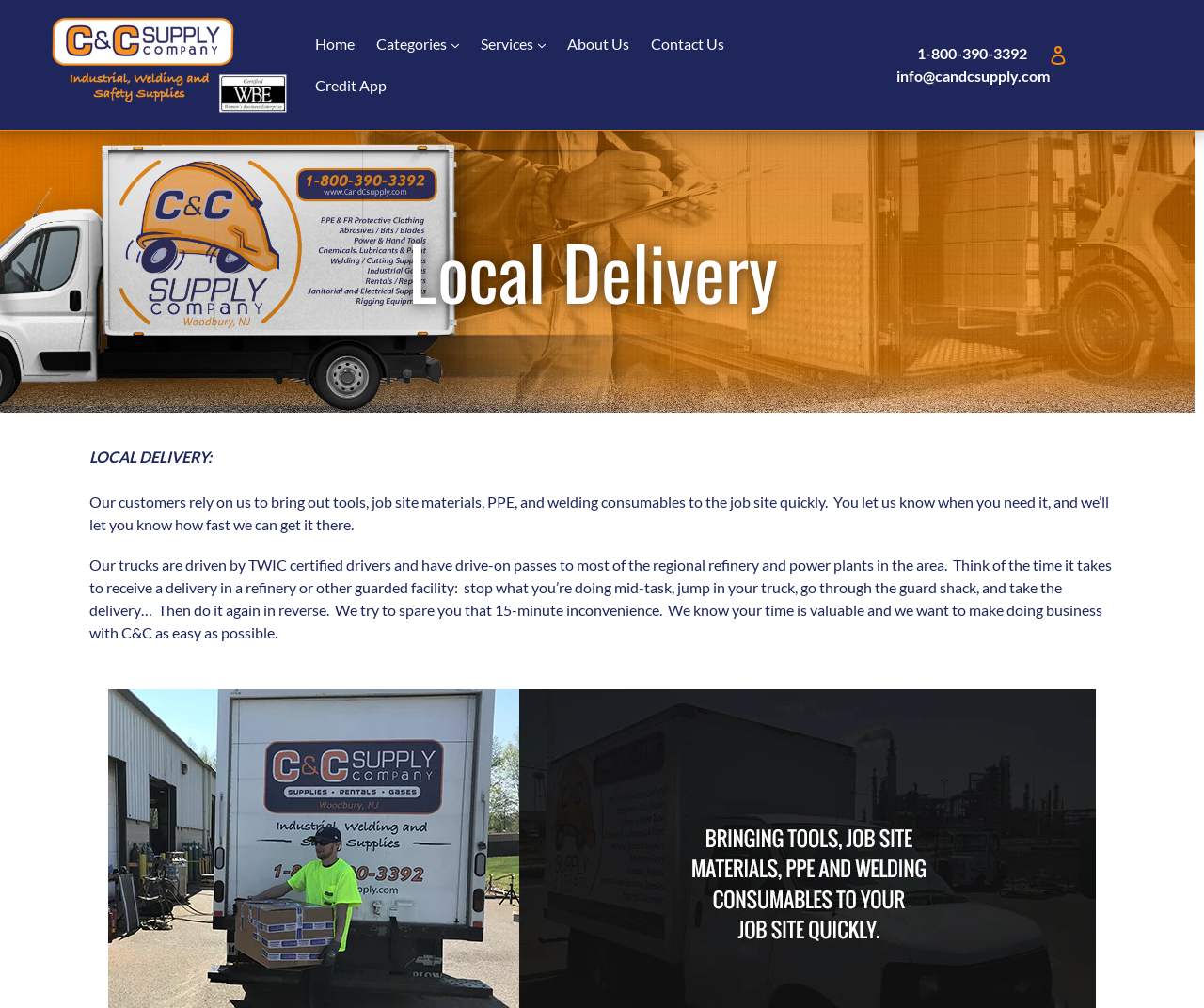Write an exhaustive caption that covers the webpage's main aspects.

The webpage is about Local Delivery services provided by C&C Supply Company. At the top left, there is a logo of the company, which is an image linked to the company's homepage. Next to the logo, there are several links to navigate to different sections of the website, including Home, Categories, Services, About Us, and Contact Us. 

On the top right, there is a phone number, 1-800-390-3392, and an email address, info@candcsupply.com. Below these contact details, there is a heading that reads "Local Delivery" in a larger font size. 

Under the heading, there is a brief description of the Local Delivery service, which states that the company brings out tools, job site materials, PPE, and welding consumables to the job site quickly. The description also mentions that customers can let the company know when they need the delivery, and the company will inform them of the delivery time. 

Further down, there is a longer paragraph that explains the benefits of using the company's delivery service. It mentions that the company's trucks are driven by TWIC certified drivers and have drive-on passes to most regional refinery and power plants in the area, which saves customers time and inconvenience. The paragraph also emphasizes the value of the customers' time and the company's goal to make doing business with them as easy as possible.